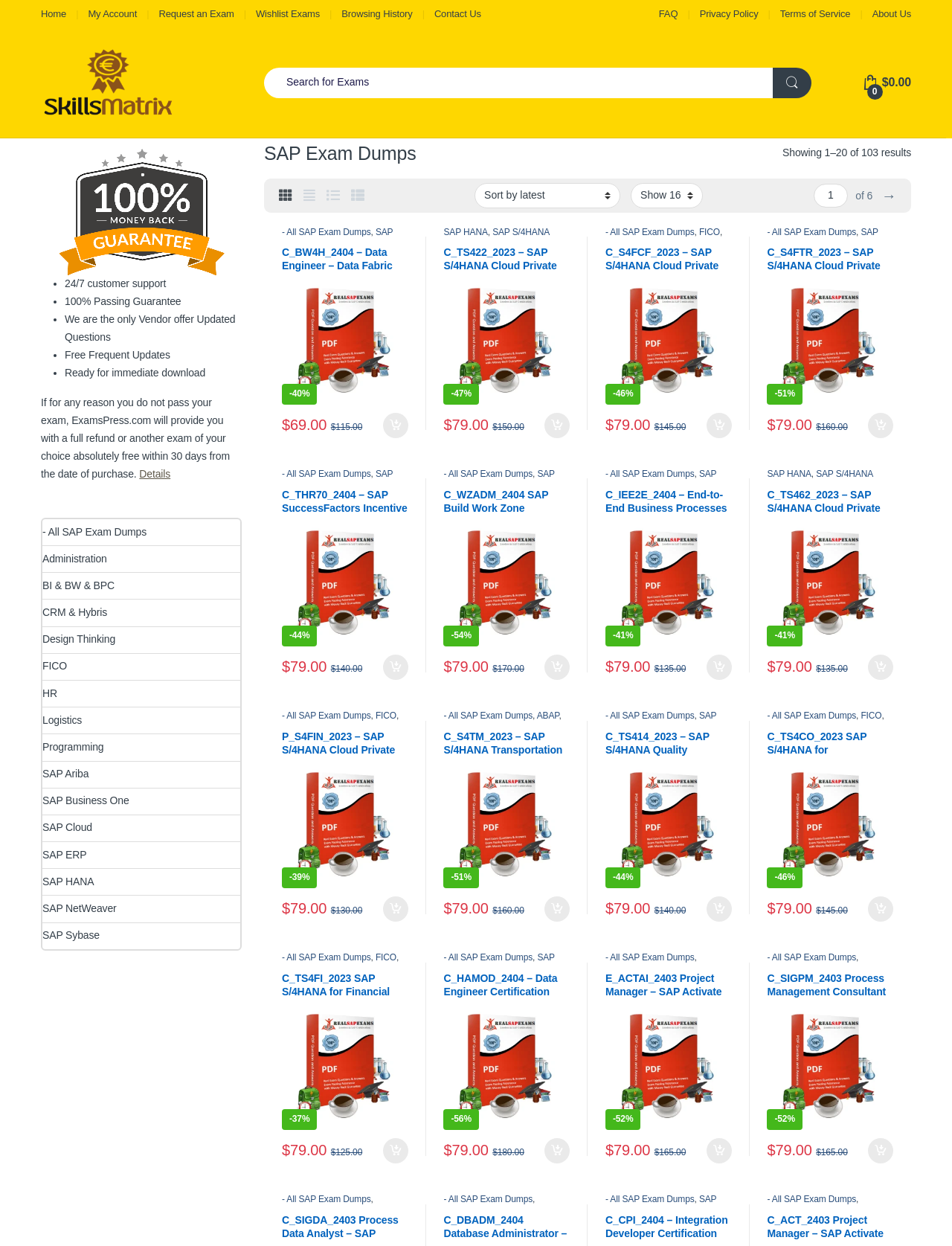Consider the image and give a detailed and elaborate answer to the question: 
What is the price of the 'C_BW4H_2404' exam dump?

I found the price of the 'C_BW4H_2404' exam dump by looking at the insertion element that contains the price information. The original price was $115.00, but it has been discounted to $69.00.